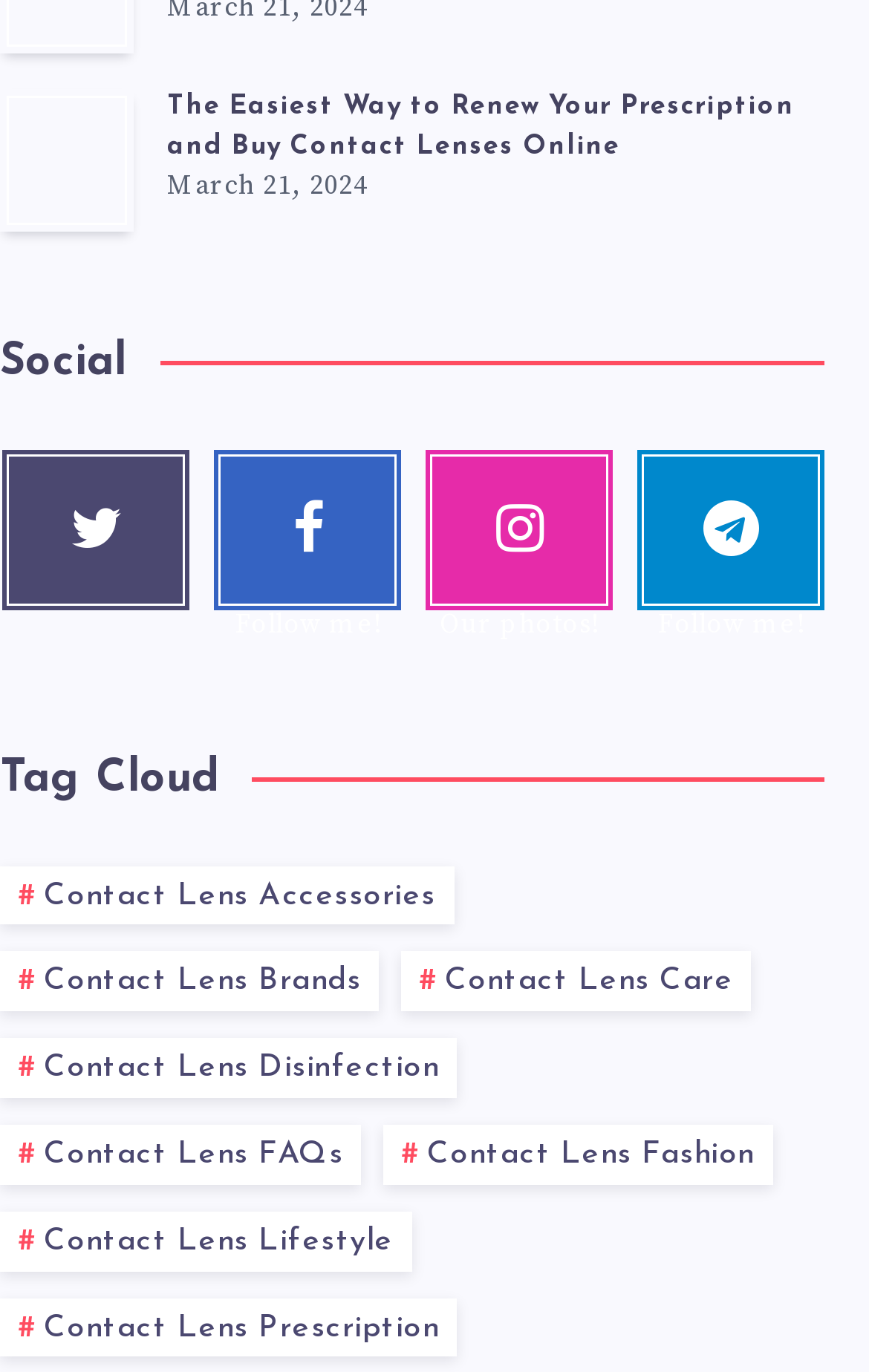What is the topic of the tag cloud?
Look at the image and respond with a single word or a short phrase.

Contact Lenses